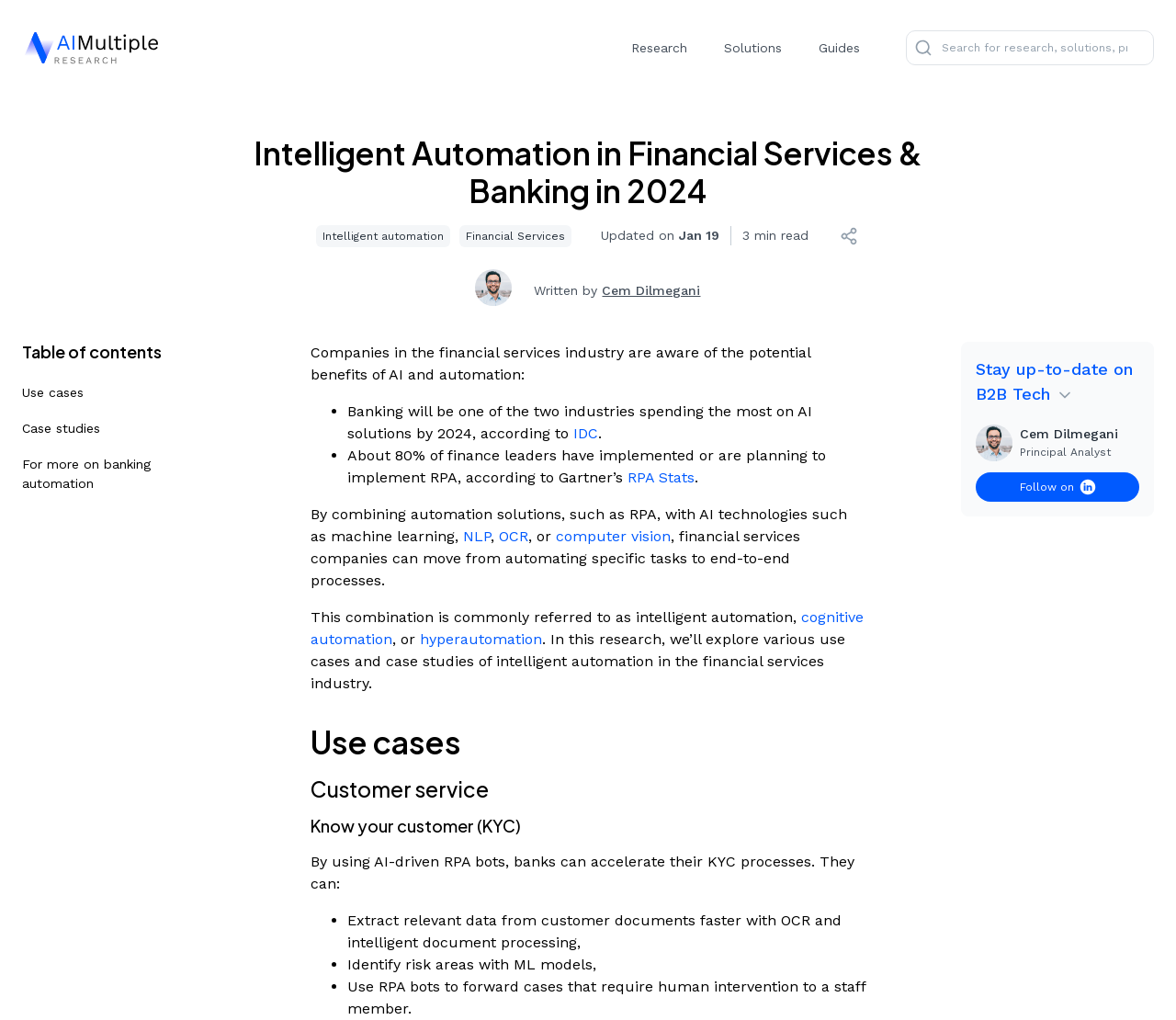Determine the bounding box coordinates for the UI element matching this description: "Data incl. Web Data".

[0.531, 0.134, 0.75, 0.168]